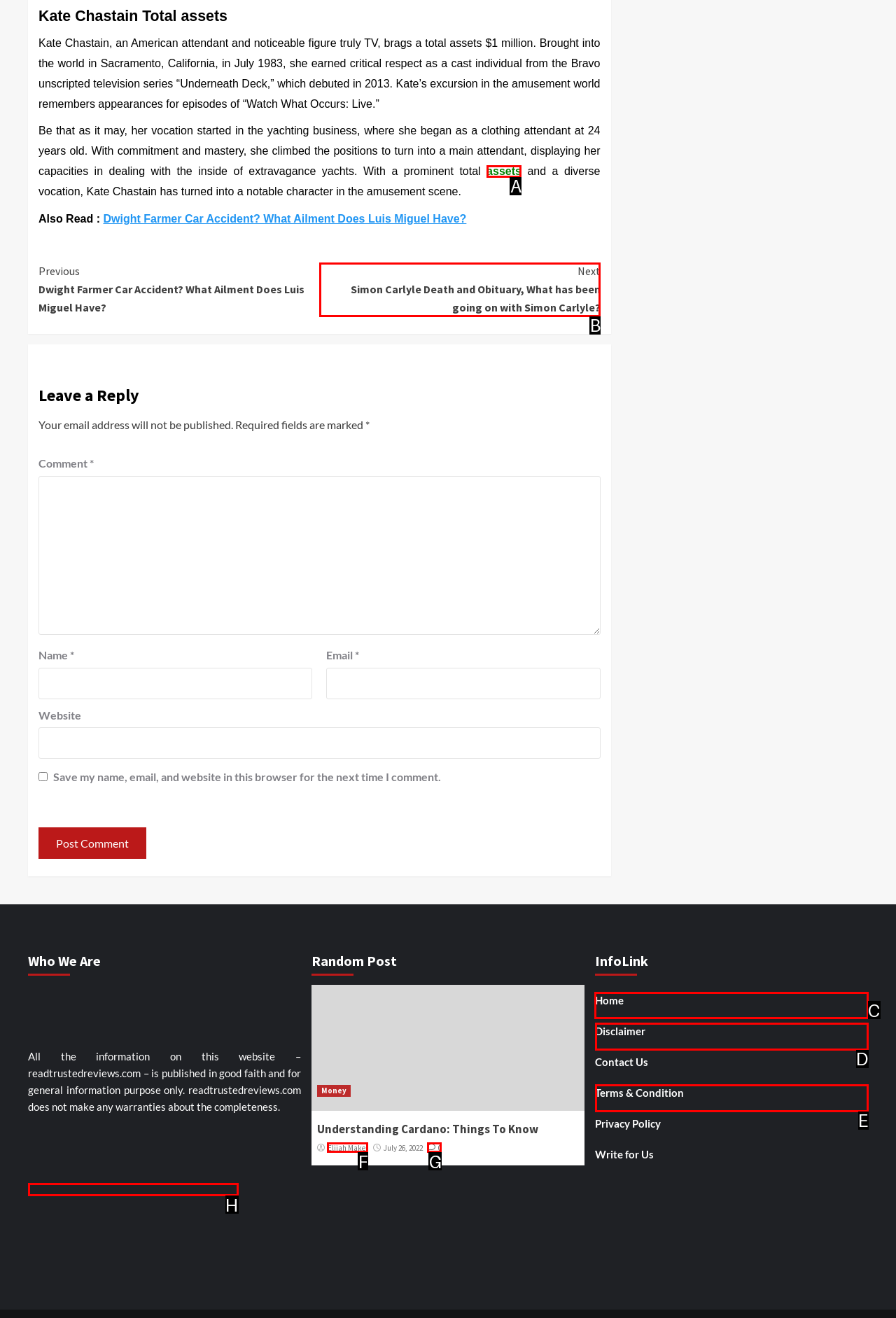Point out the UI element to be clicked for this instruction: Click the 'Home' link. Provide the answer as the letter of the chosen element.

C